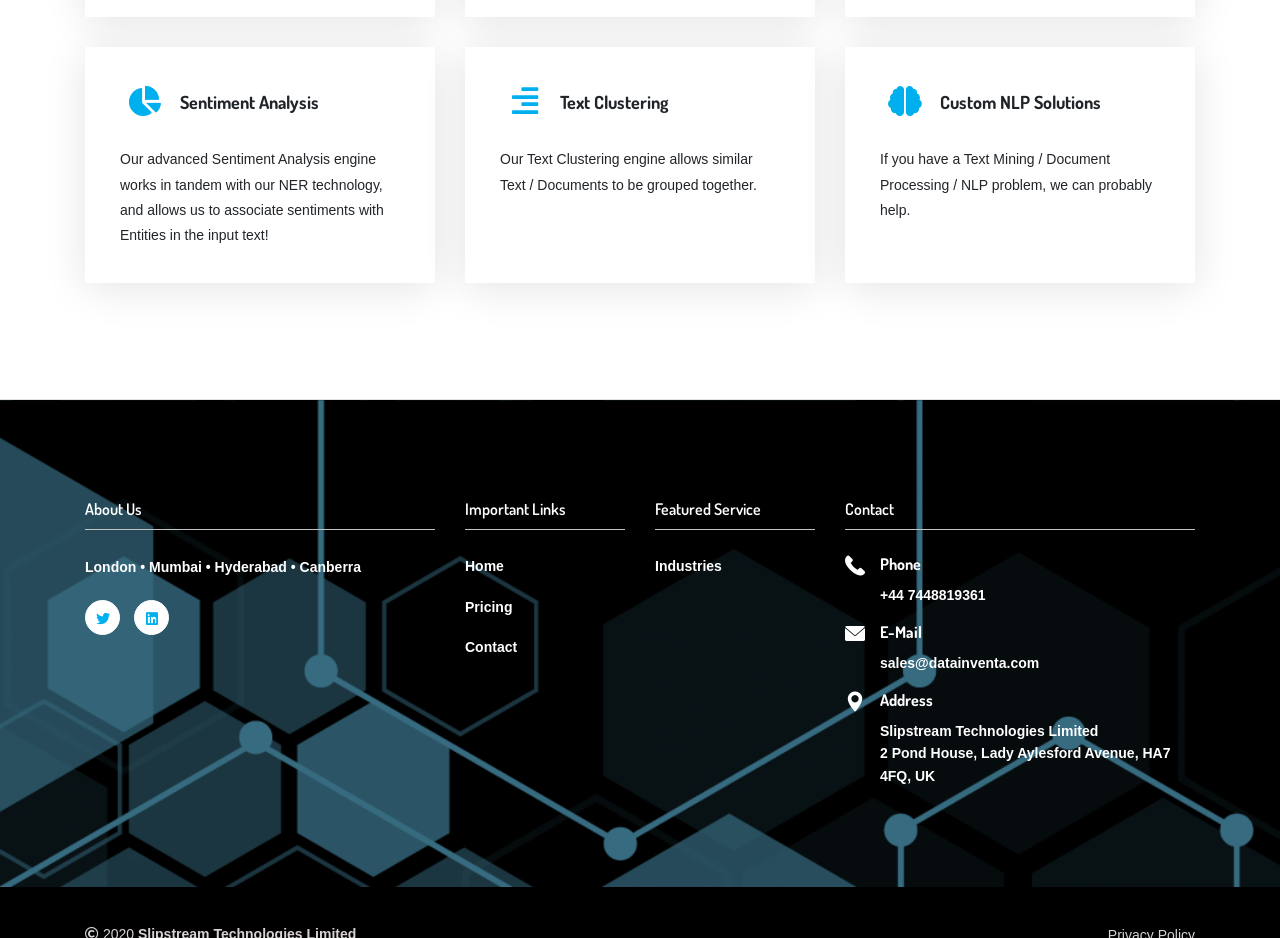What is the location of the company?
Please provide a comprehensive and detailed answer to the question.

I found the location of the company by looking at the 'Address' section, where it mentions 'HA7 4FQ, UK' as the address, indicating that the company is located in the UK.